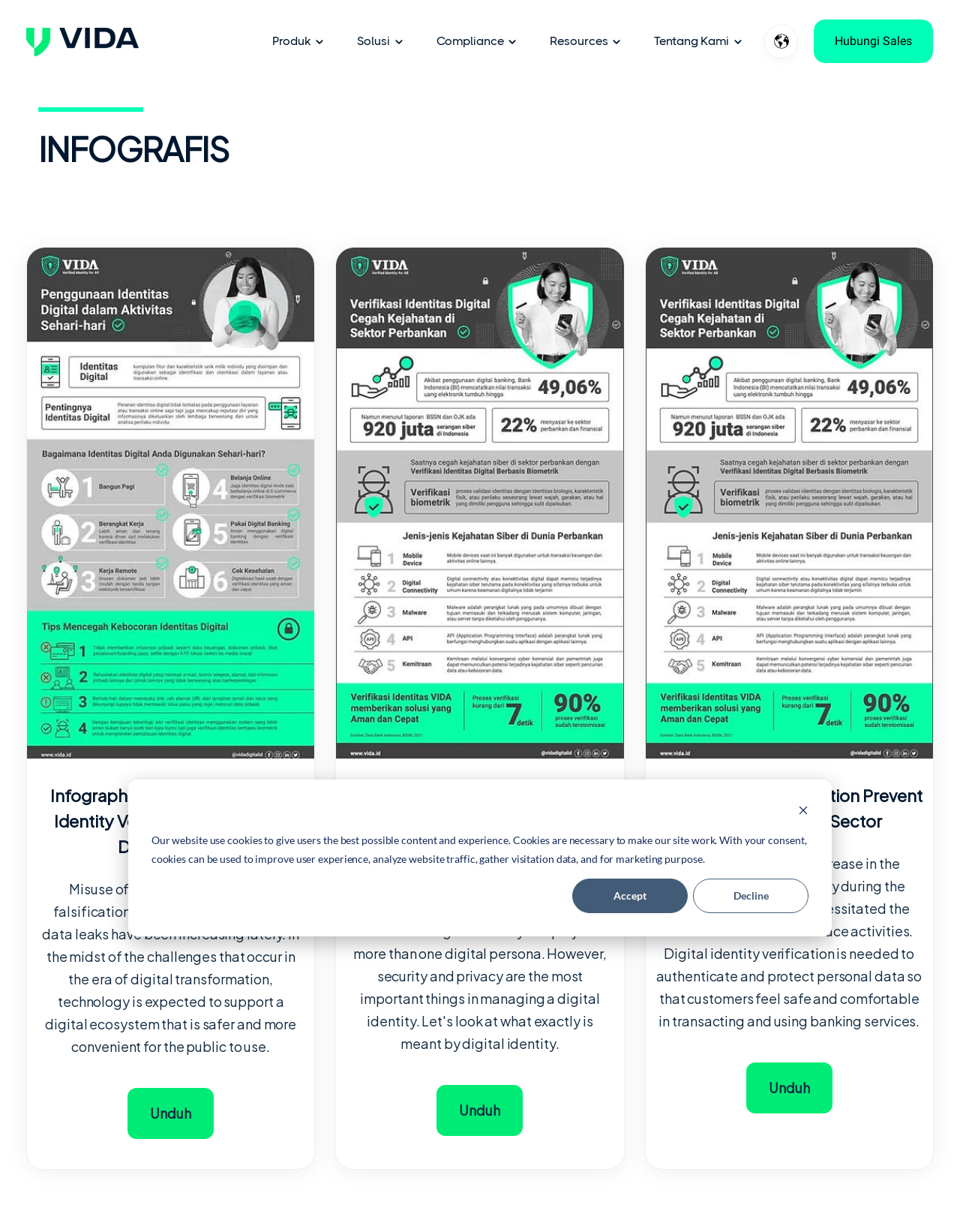What is the position of the 'Hubungi Sales' button?
By examining the image, provide a one-word or phrase answer.

Bottom right